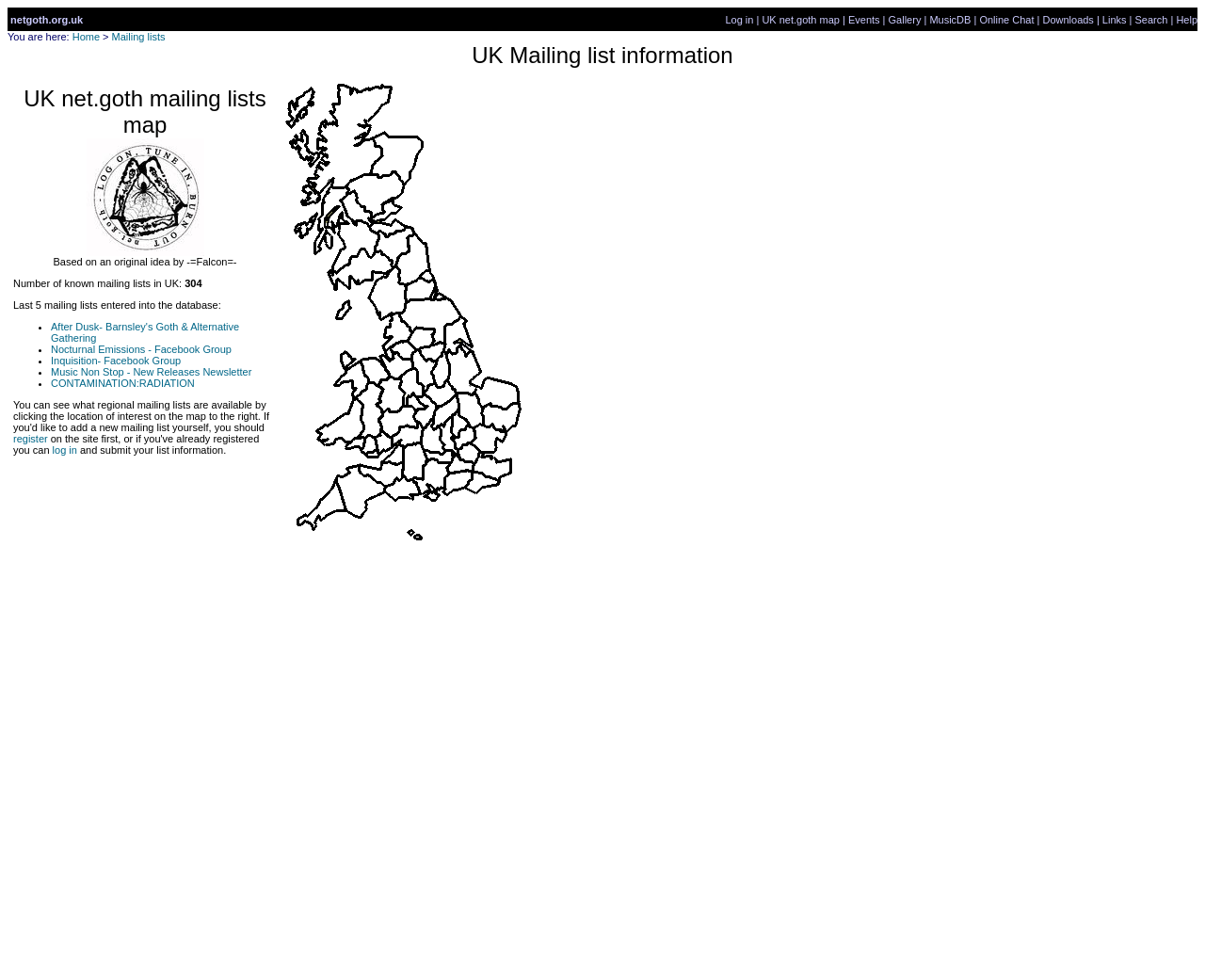Locate the bounding box coordinates of the element I should click to achieve the following instruction: "search".

[0.942, 0.014, 0.969, 0.025]